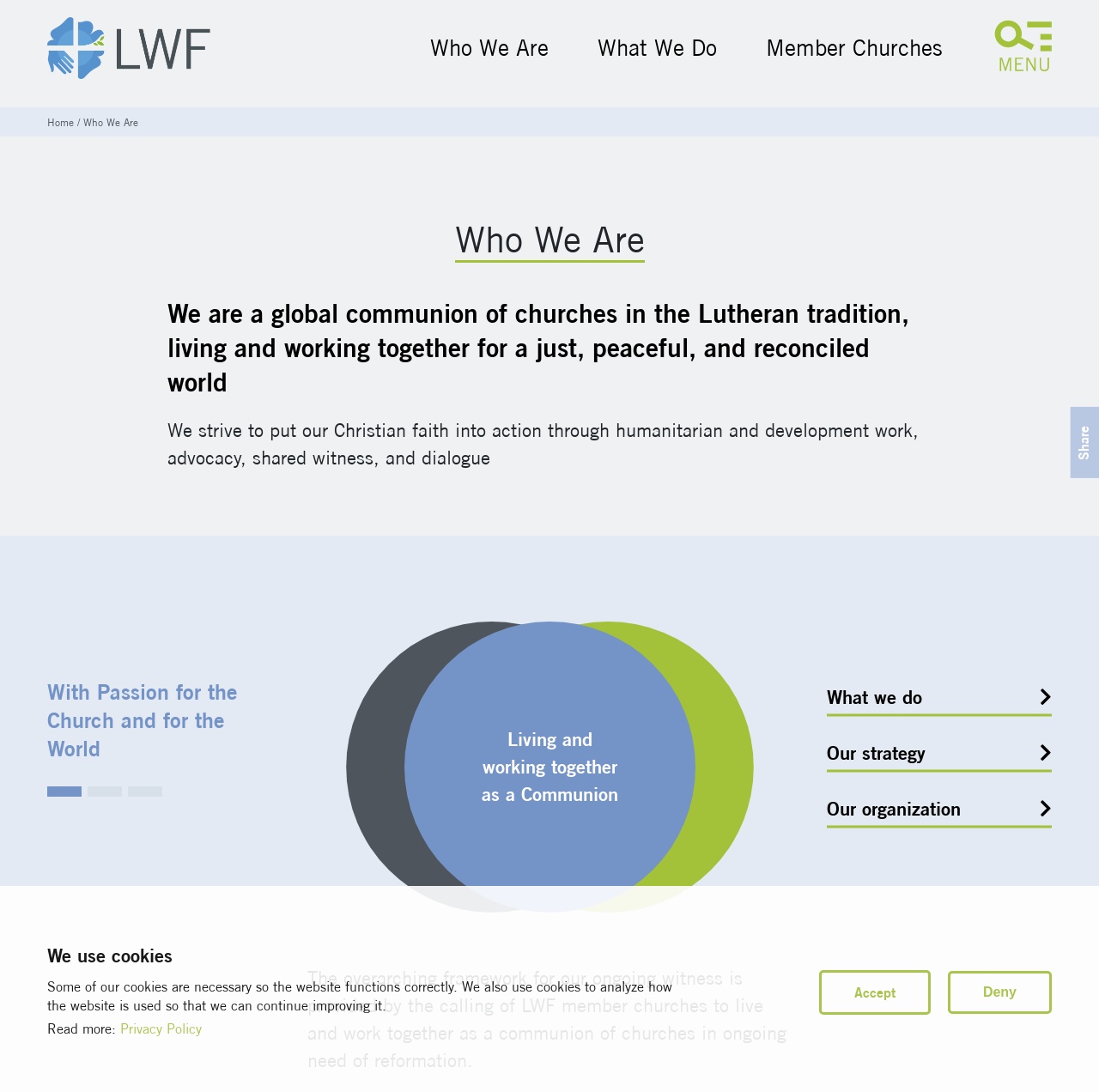Can you determine the bounding box coordinates of the area that needs to be clicked to fulfill the following instruction: "Enter email address"?

None